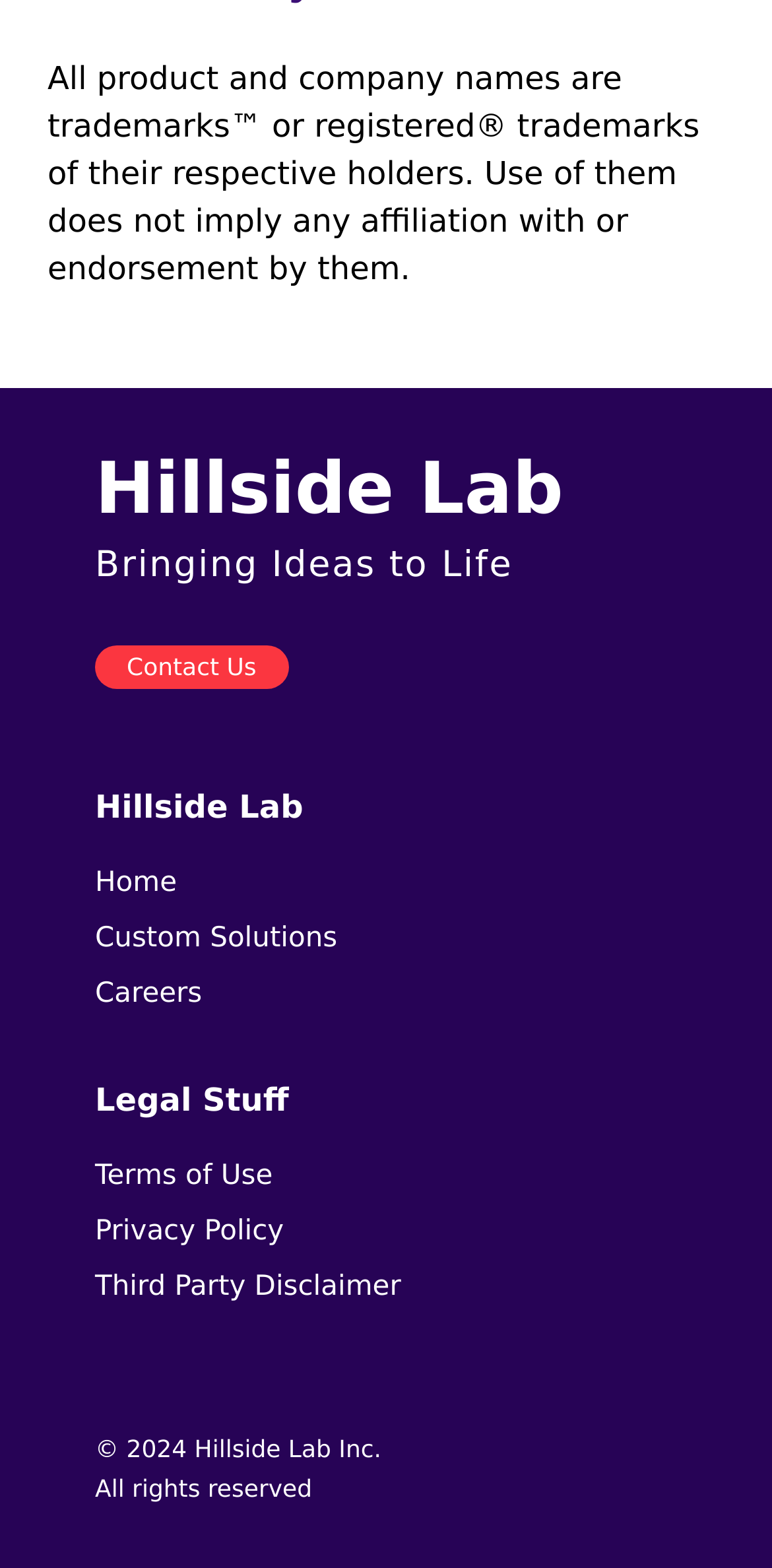Answer the question in a single word or phrase:
How can I contact the company?

Contact Us